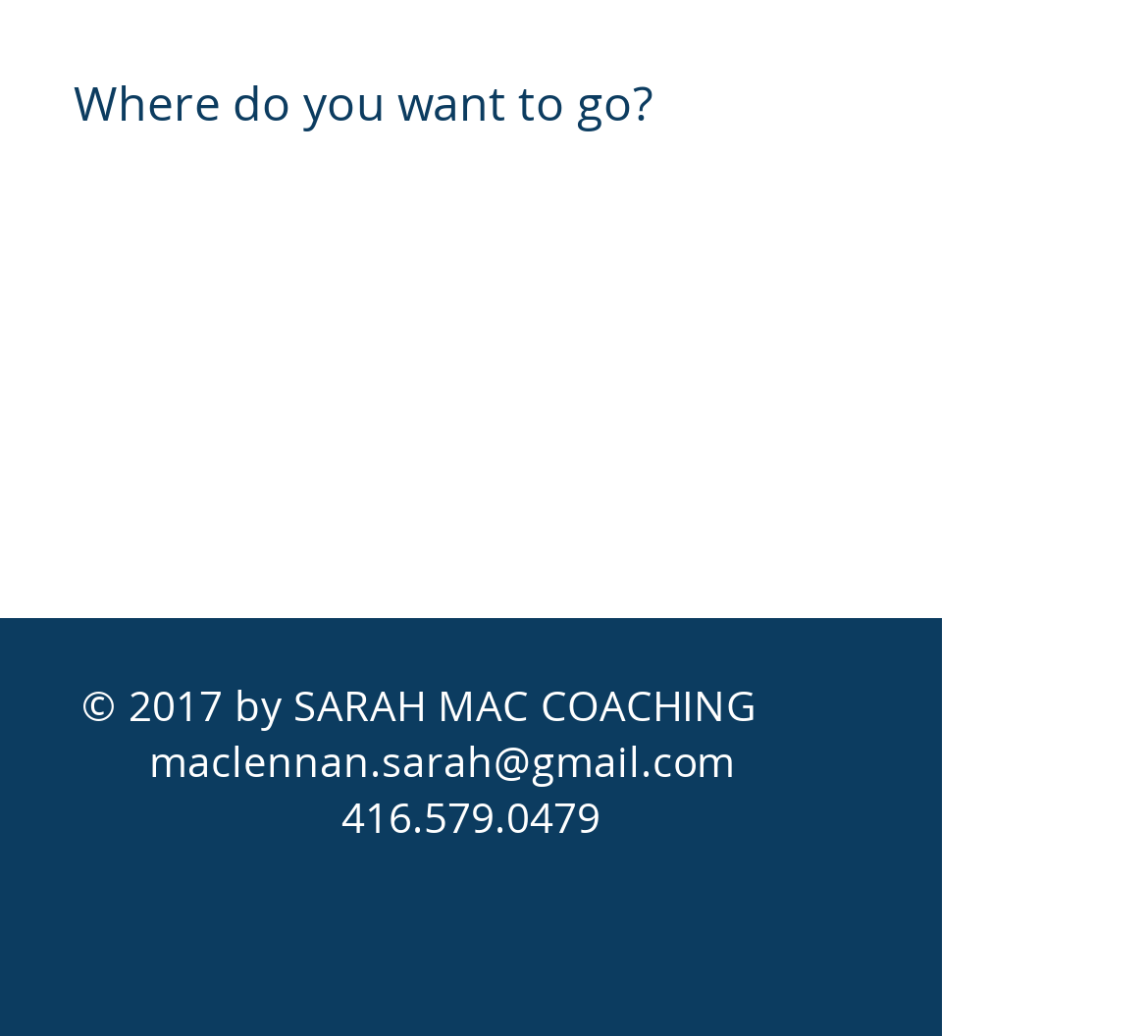What is the phone number provided on the webpage?
Please provide a comprehensive answer to the question based on the webpage screenshot.

The webpage has a link element with the phone number '416.579.0479' which suggests that it is a contact phone number.